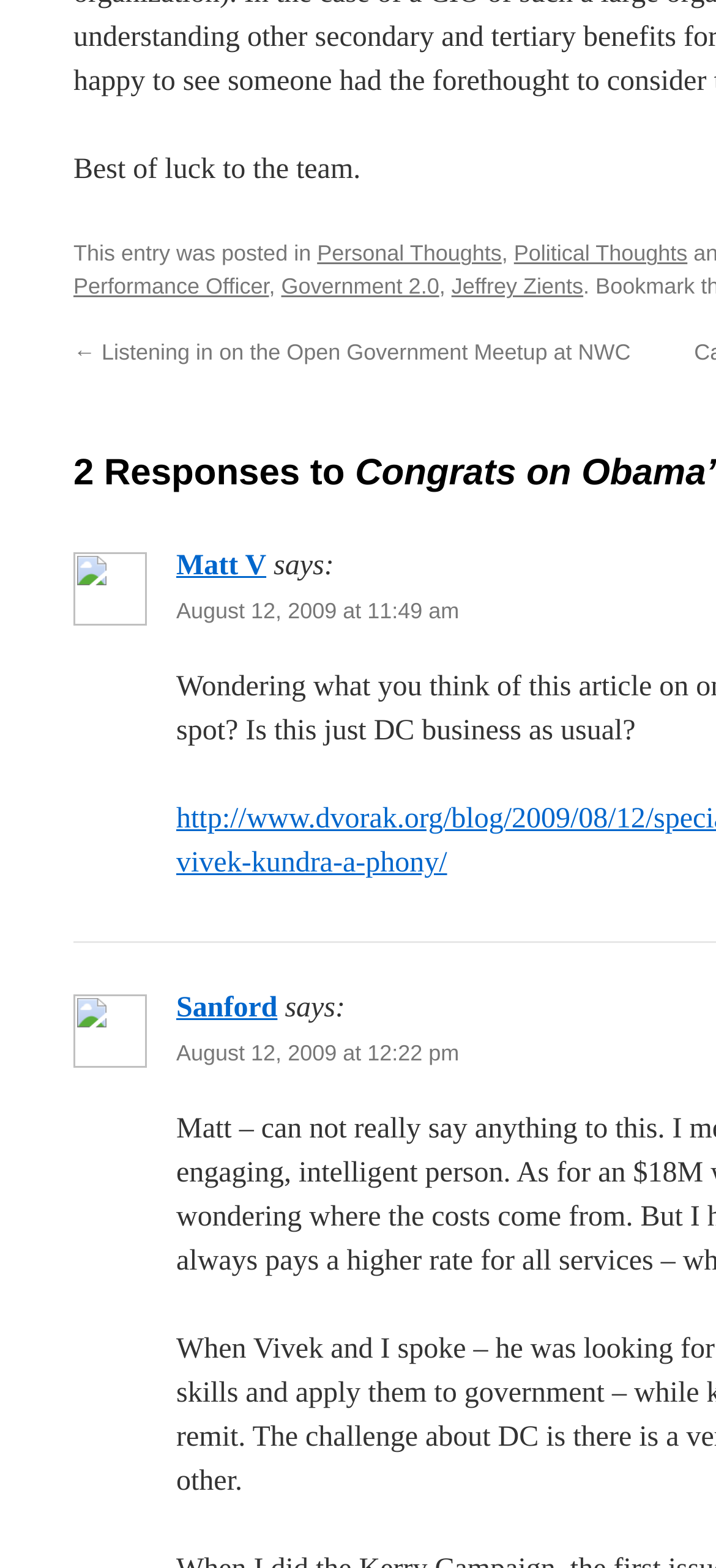Specify the bounding box coordinates of the area that needs to be clicked to achieve the following instruction: "Check 'Sanford's comment'".

[0.246, 0.633, 0.388, 0.653]